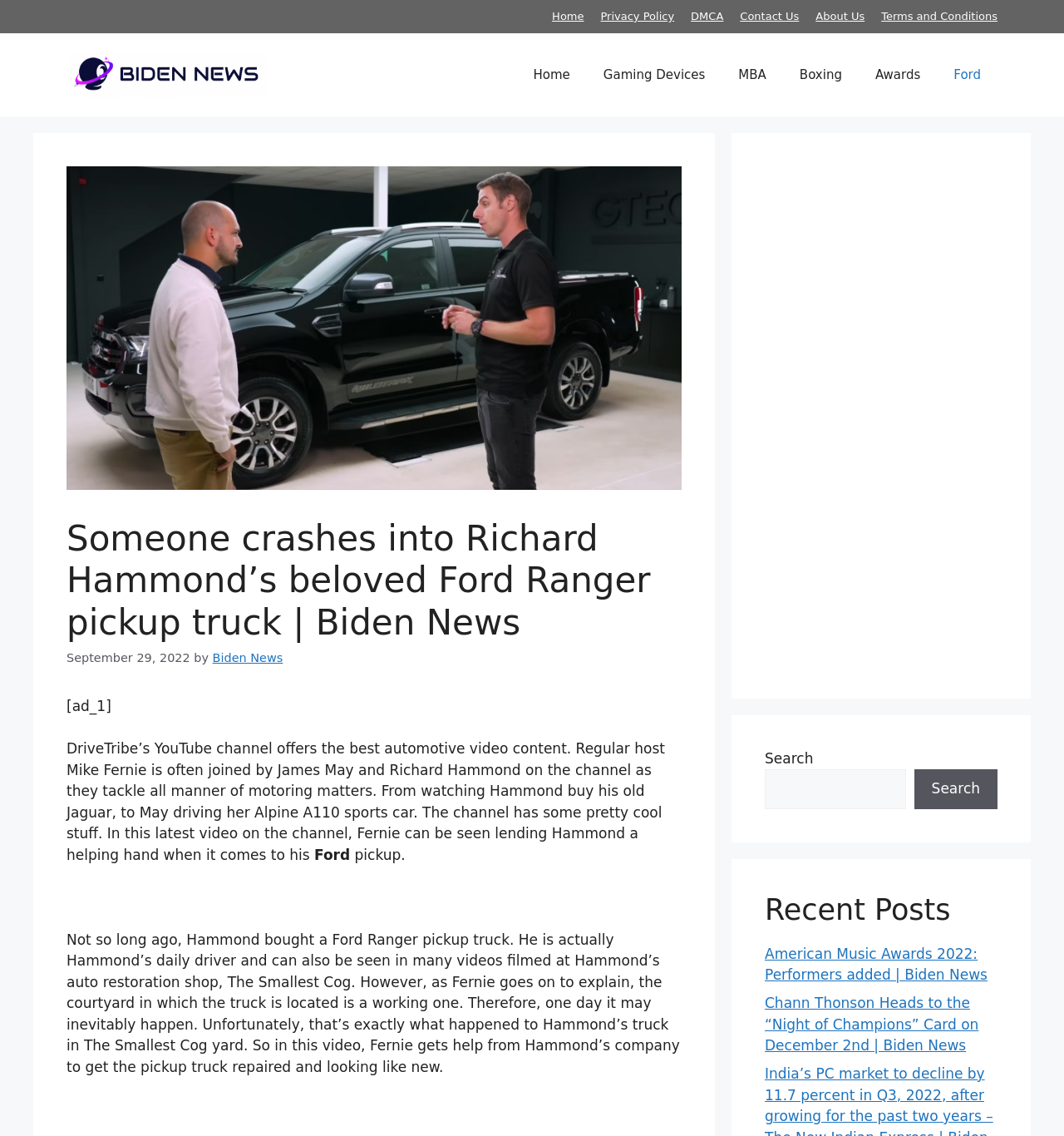Find the bounding box coordinates for the HTML element described in this sentence: "Contact Us". Provide the coordinates as four float numbers between 0 and 1, in the format [left, top, right, bottom].

[0.696, 0.009, 0.751, 0.02]